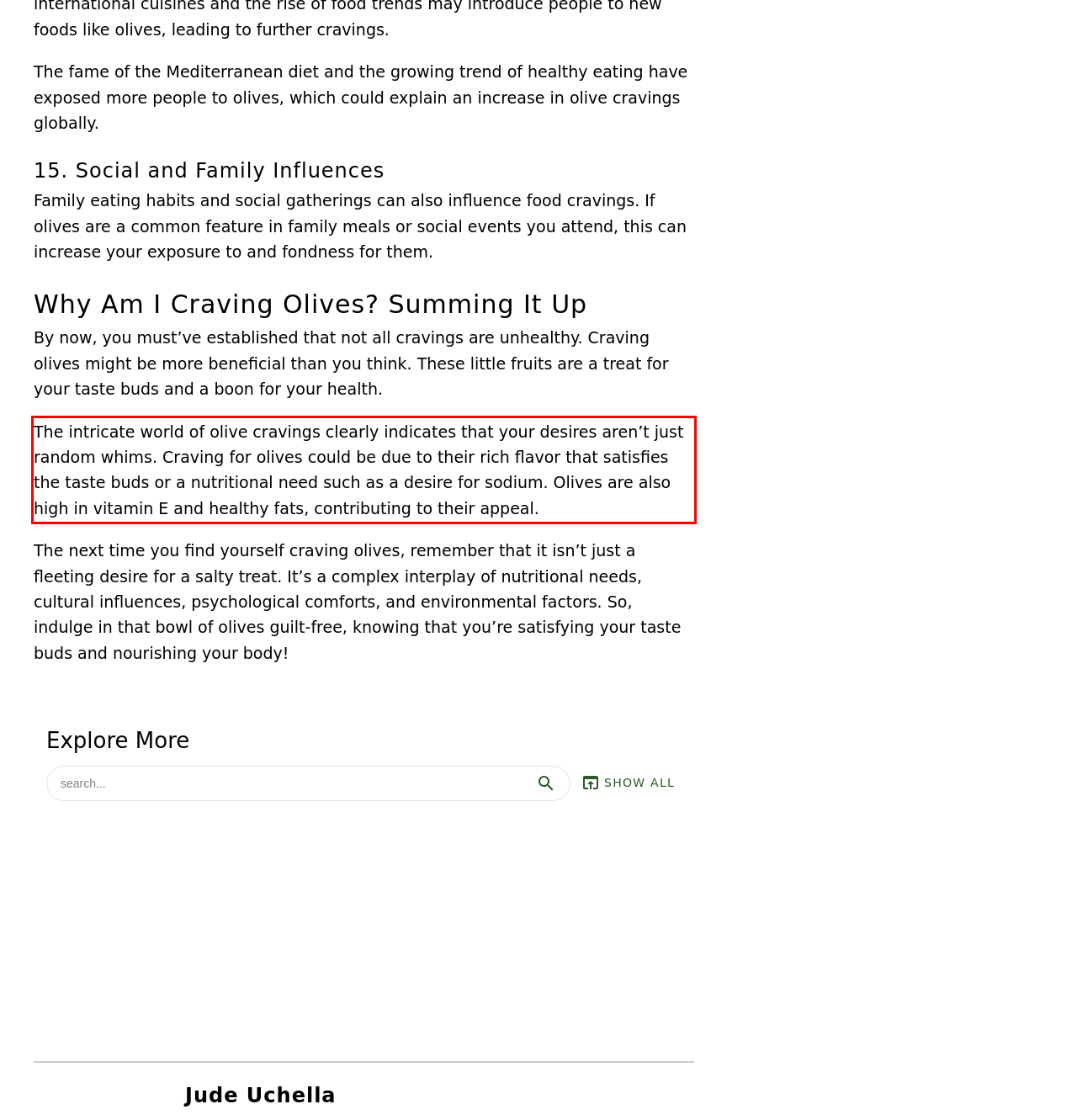You have a screenshot of a webpage where a UI element is enclosed in a red rectangle. Perform OCR to capture the text inside this red rectangle.

The intricate world of olive cravings clearly indicates that your desires aren’t just random whims. Craving for olives could be due to their rich flavor that satisfies the taste buds or a nutritional need such as a desire for sodium. Olives are also high in vitamin E and healthy fats, contributing to their appeal.